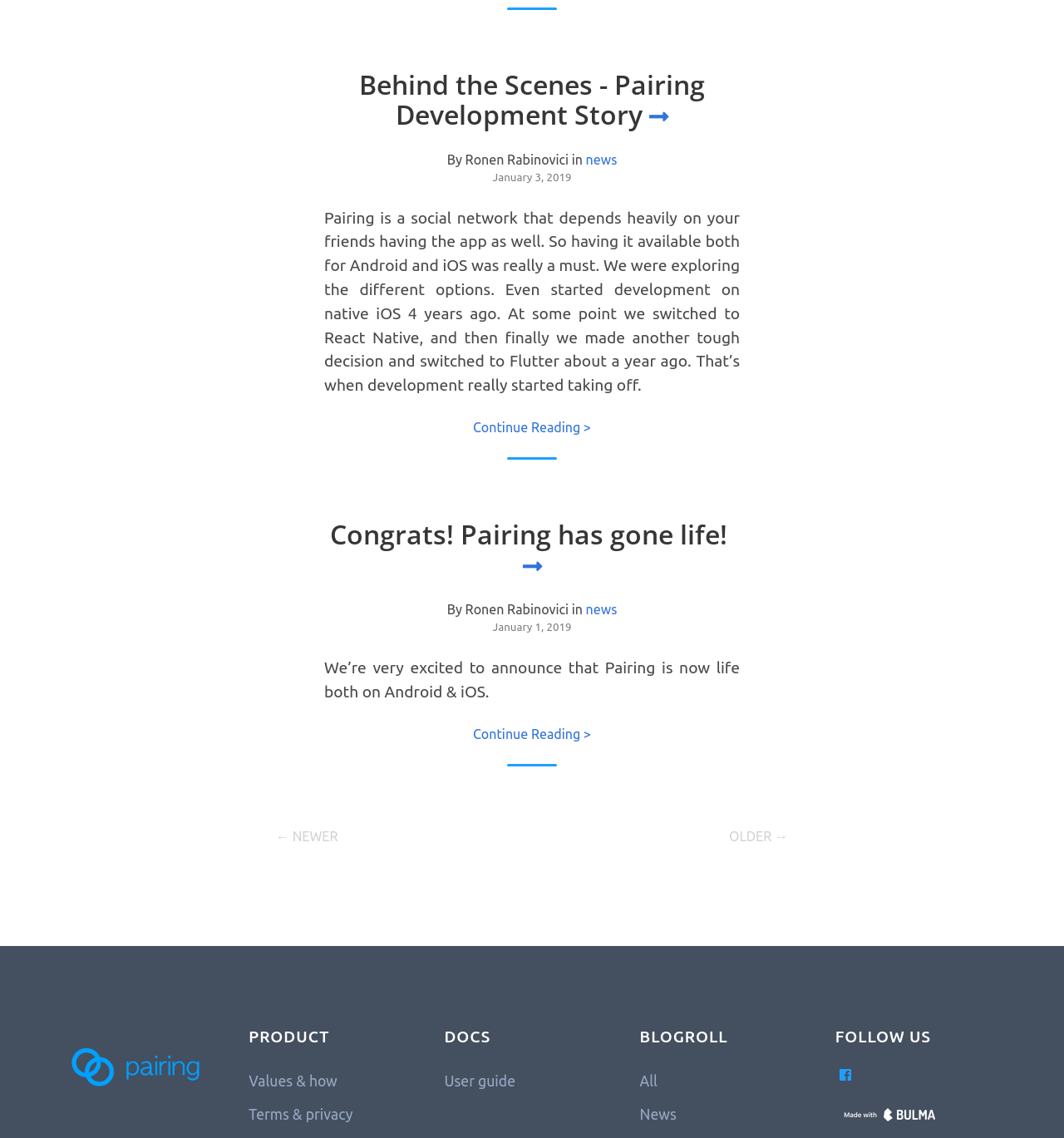Using the description: "Creation and Salvation", determine the UI element's bounding box coordinates. Ensure the coordinates are in the format of four float numbers between 0 and 1, i.e., [left, top, right, bottom].

None